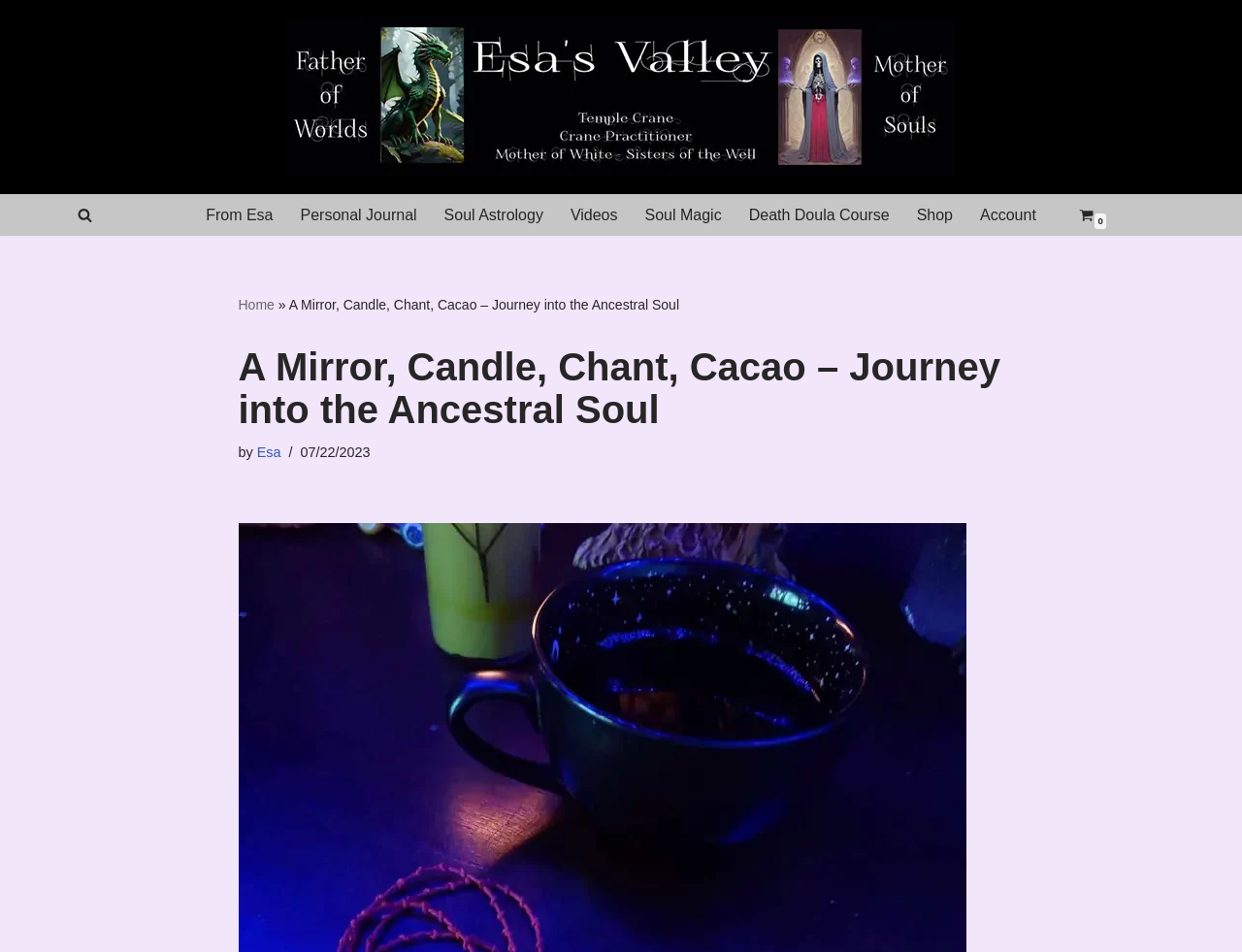Find the bounding box coordinates of the UI element according to this description: "Personal Journal".

[0.242, 0.212, 0.336, 0.239]